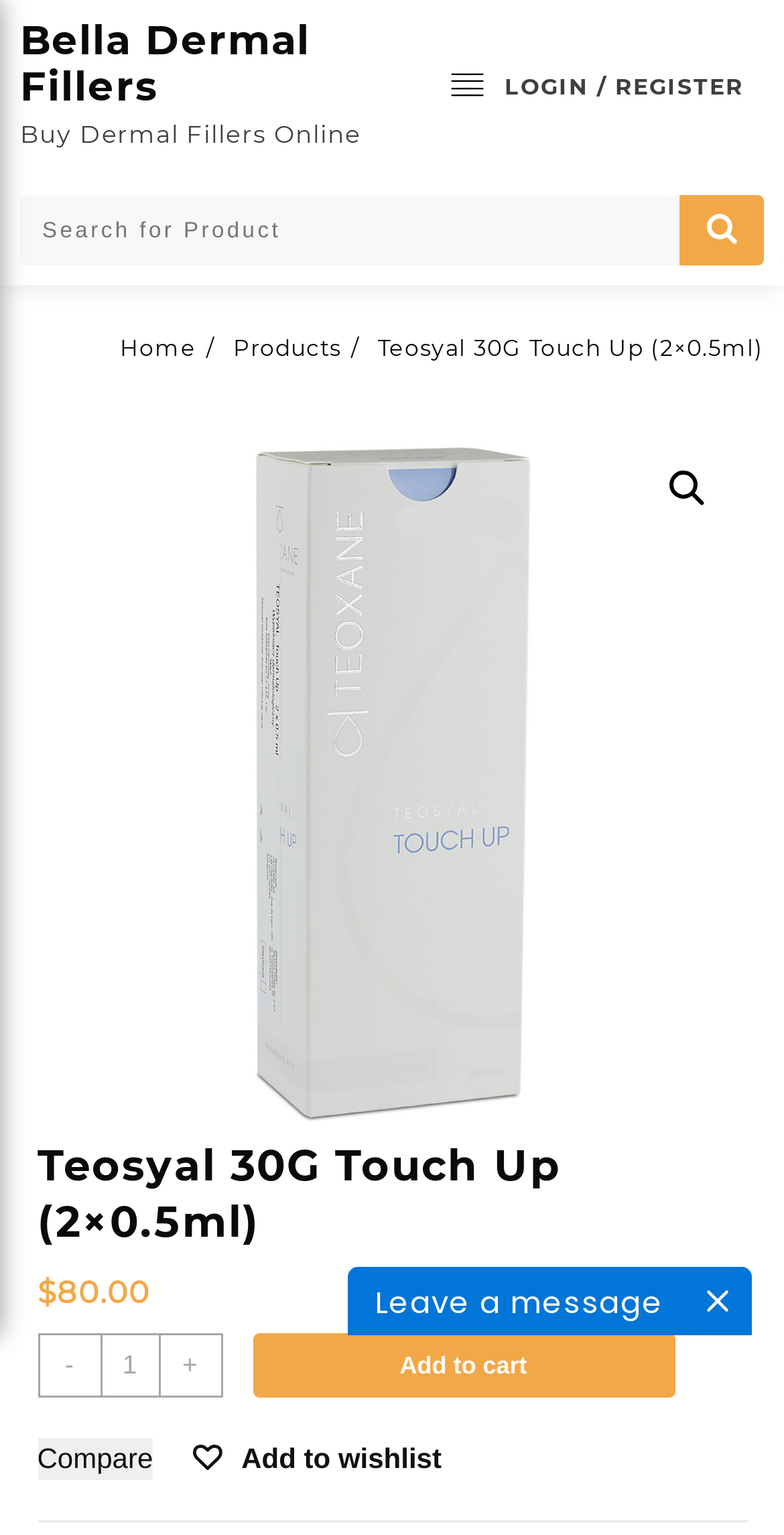Refer to the screenshot and give an in-depth answer to this question: What is the function of the 'Compare' button?

The 'Compare' button is located below the 'Add to cart' button. Its function is to allow users to compare the product with other similar products. When clicked, it will likely open a comparison page or add the product to a comparison list.